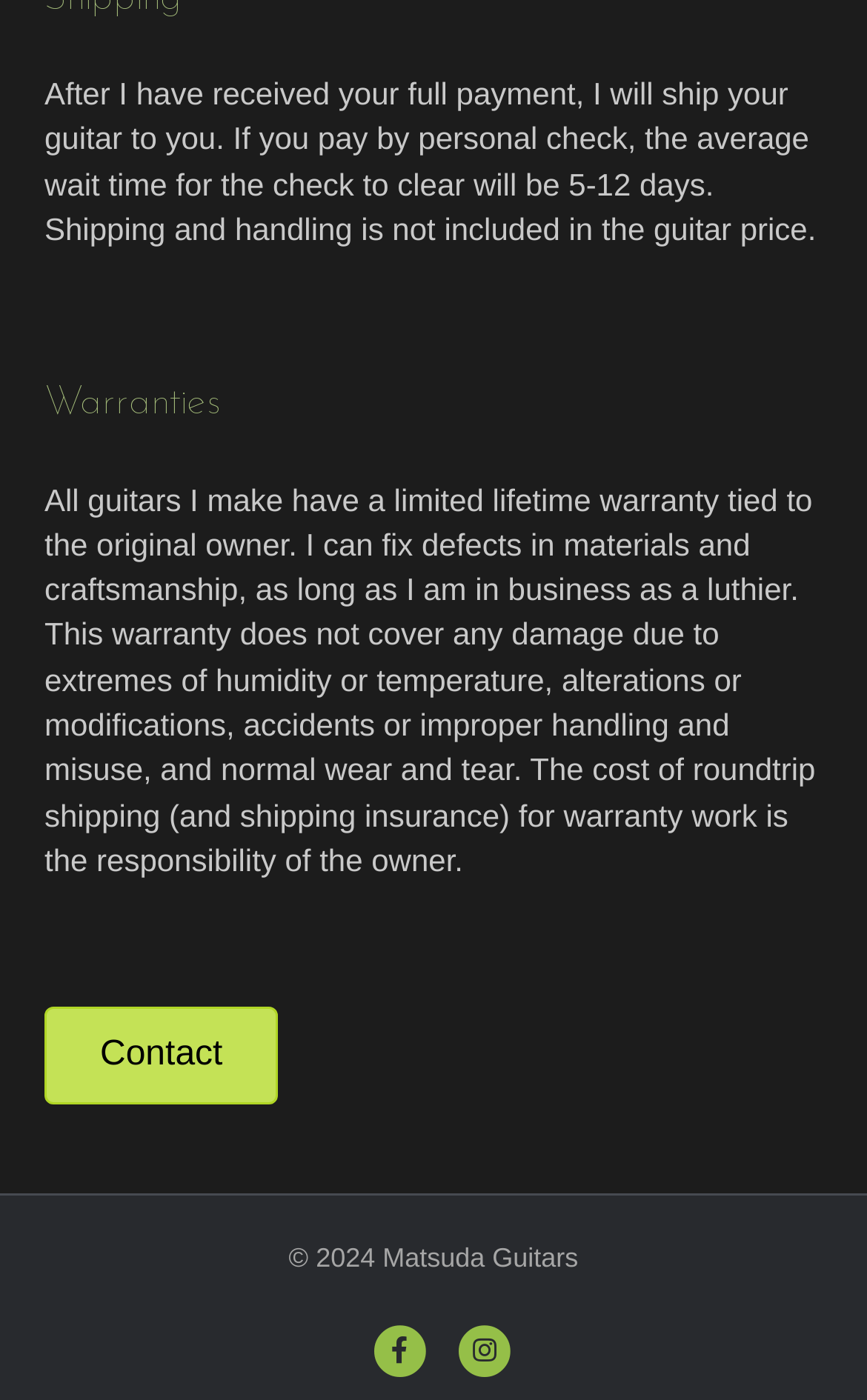How long does it take for a personal check to clear?
Using the picture, provide a one-word or short phrase answer.

5-12 days